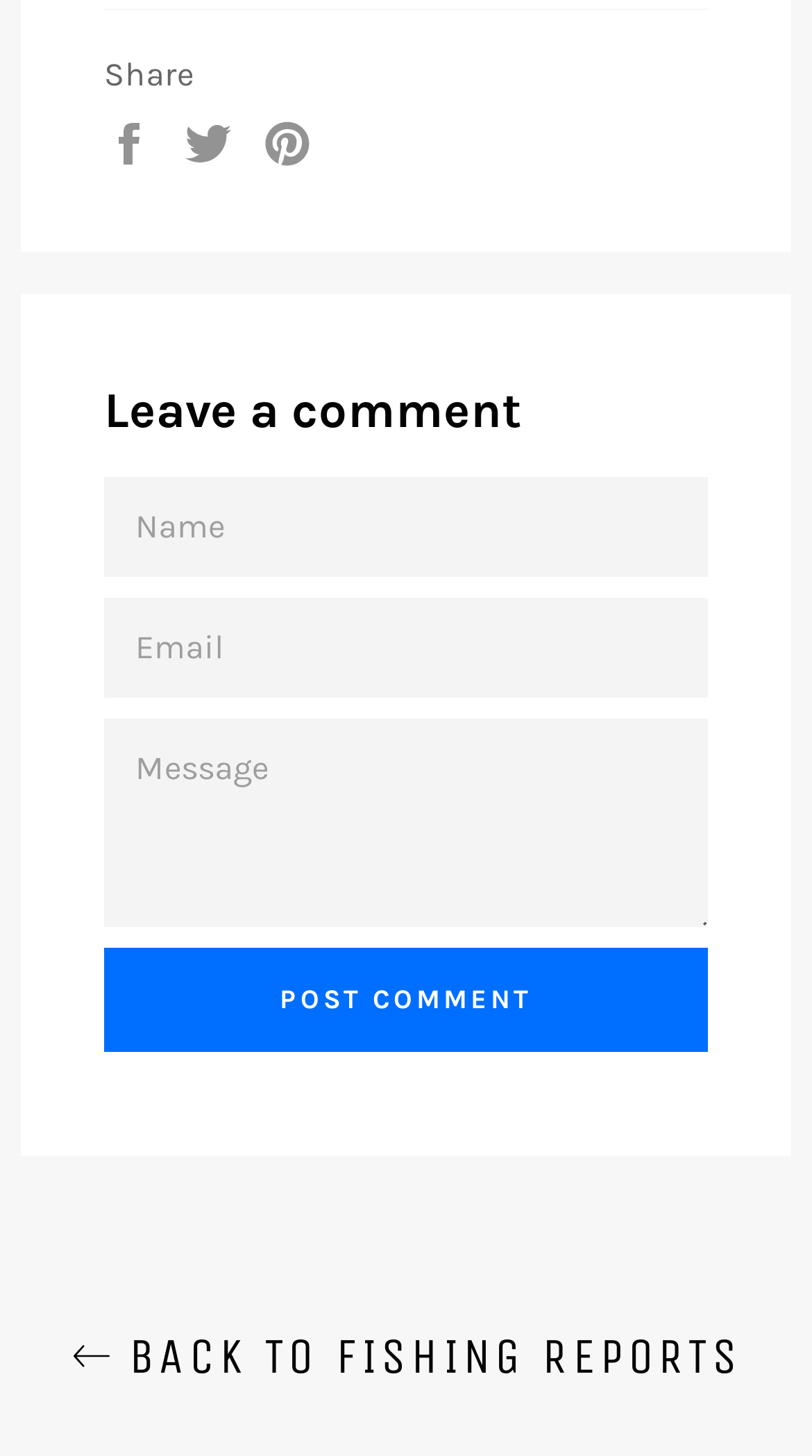Specify the bounding box coordinates of the element's area that should be clicked to execute the given instruction: "Post a comment". The coordinates should be four float numbers between 0 and 1, i.e., [left, top, right, bottom].

[0.128, 0.651, 0.872, 0.722]